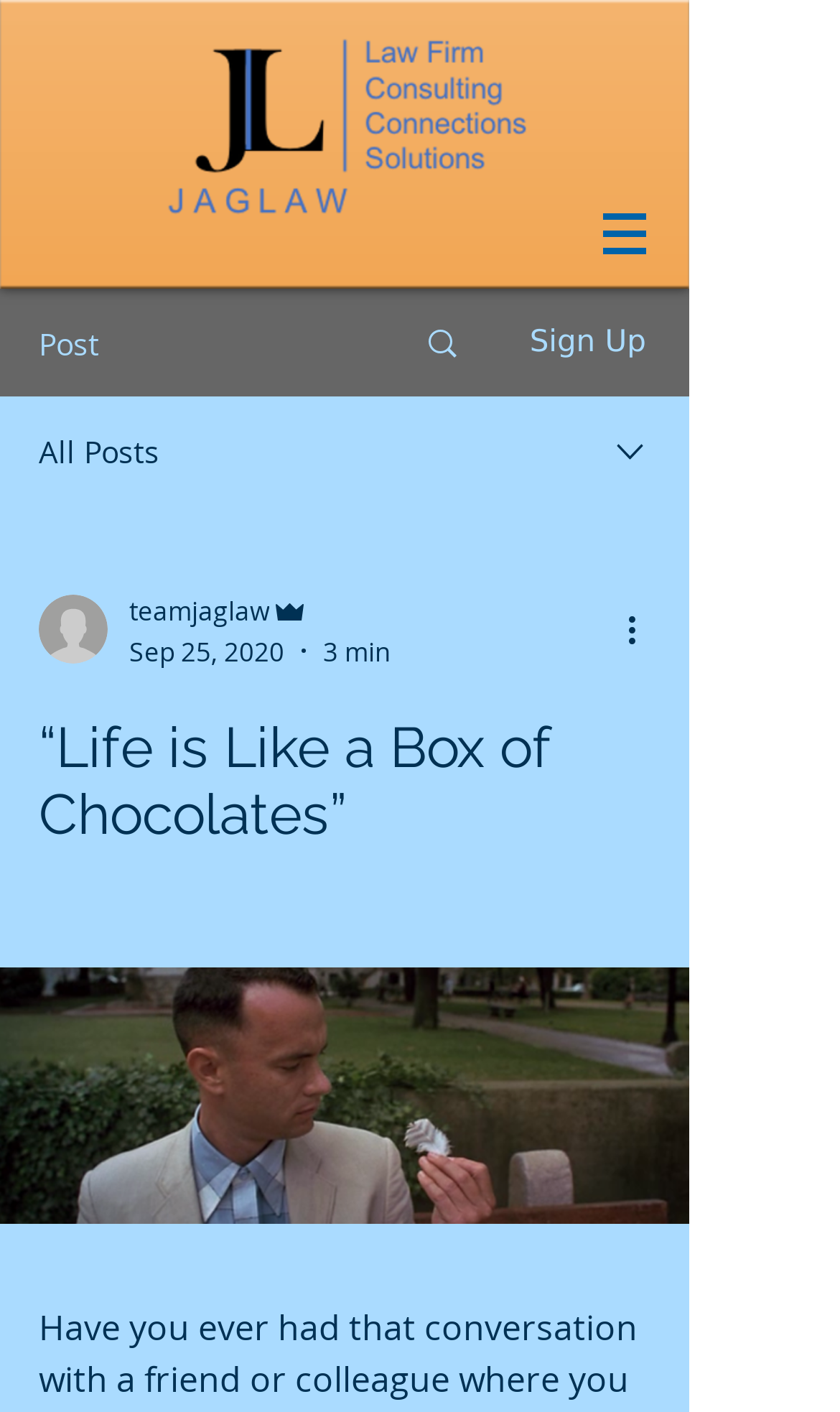Identify the bounding box coordinates for the UI element described as: "aria-label="More actions"".

[0.738, 0.427, 0.8, 0.464]